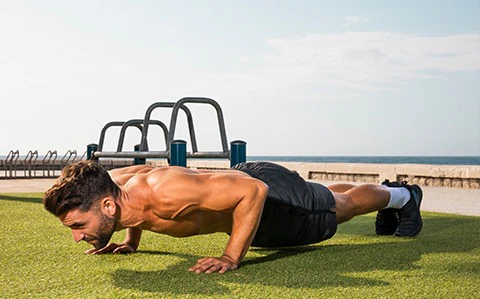Provide a brief response using a word or short phrase to this question:
Are the outdoor gym apparatus in the foreground?

No